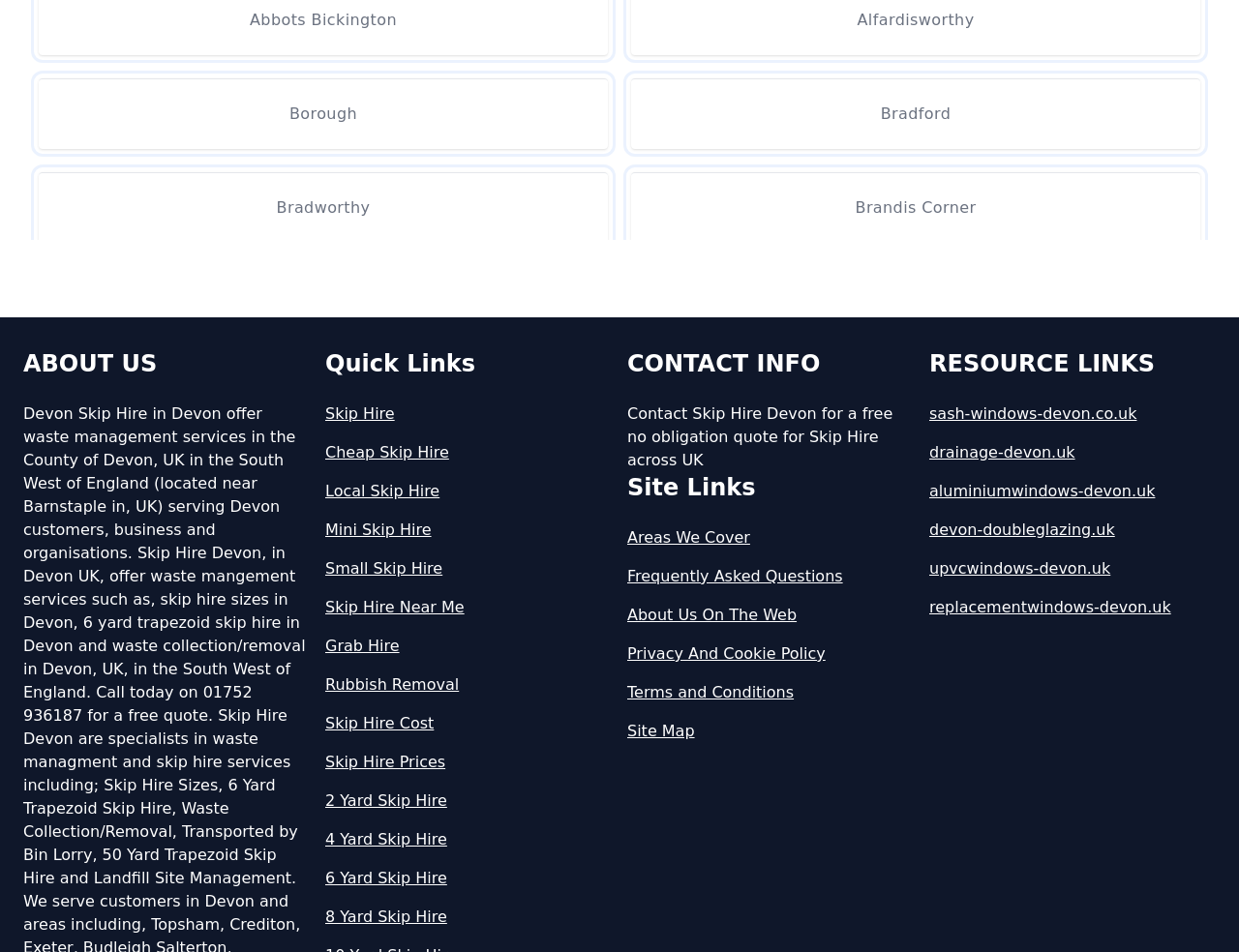What is the last link under 'RESOURCE LINKS'?
Based on the image, give a concise answer in the form of a single word or short phrase.

replacementwindows-devon.uk